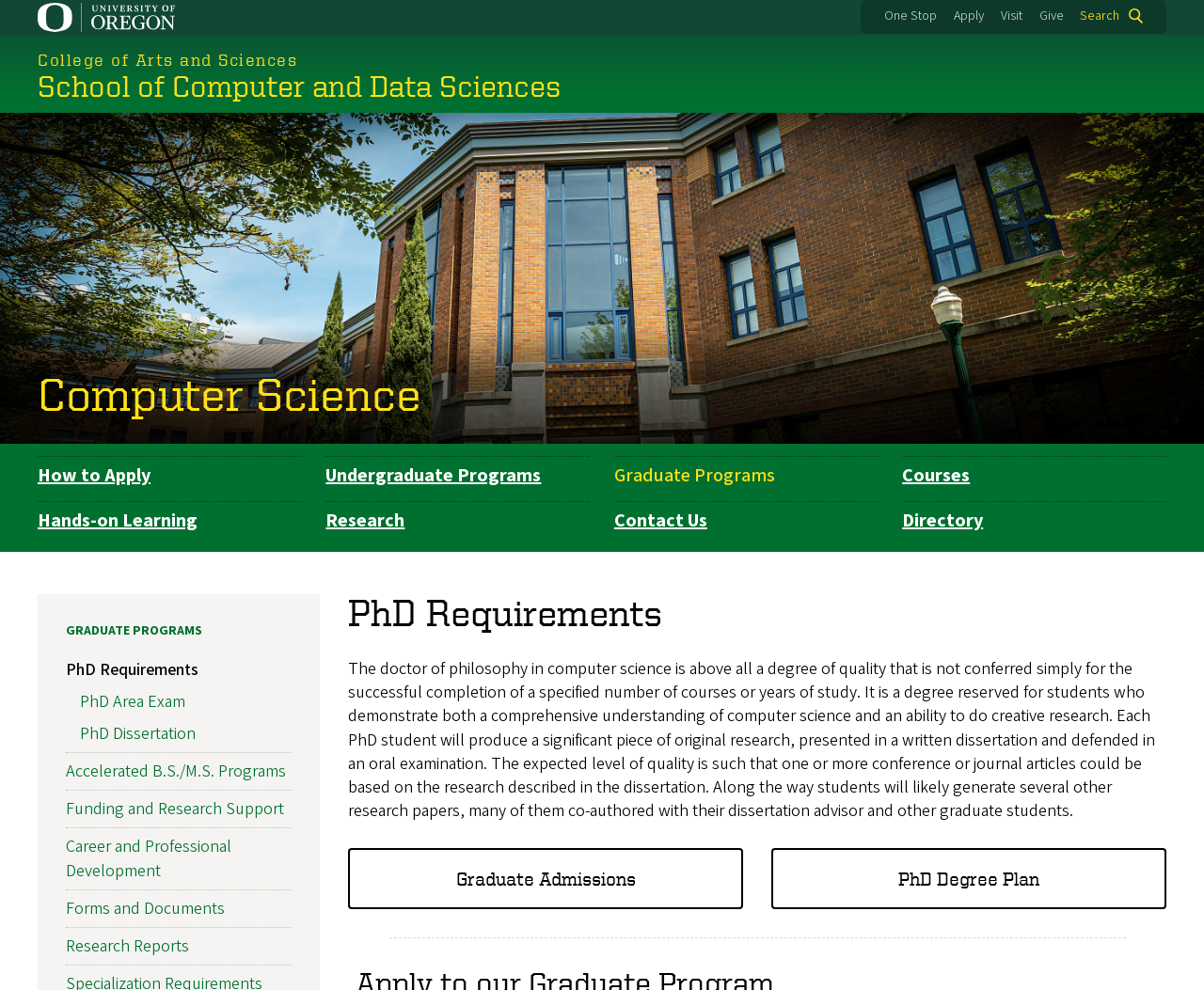What is the degree reserved for students who demonstrate comprehensive understanding of computer science?
From the screenshot, provide a brief answer in one word or phrase.

PhD